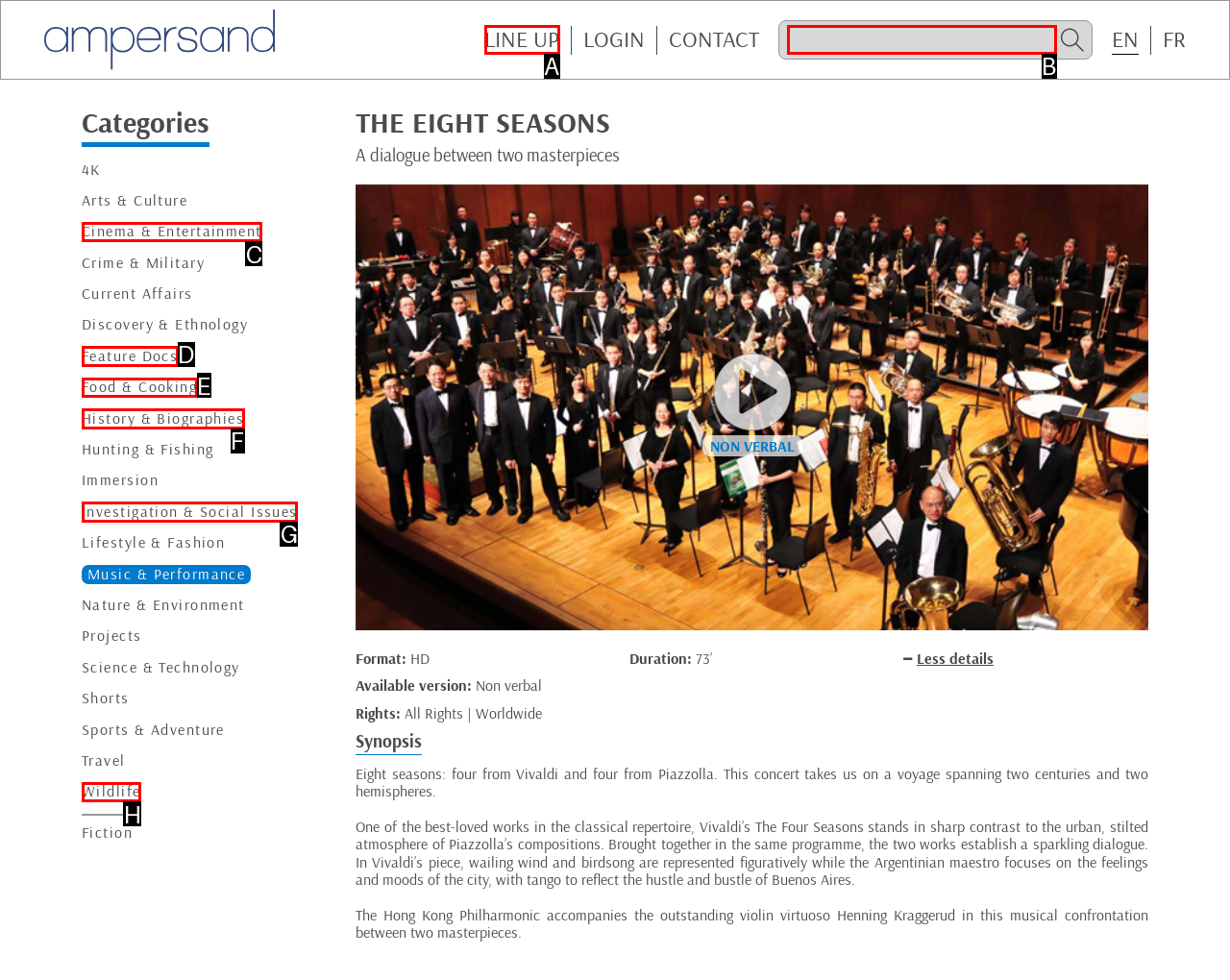Using the description: name="search", find the best-matching HTML element. Indicate your answer with the letter of the chosen option.

B